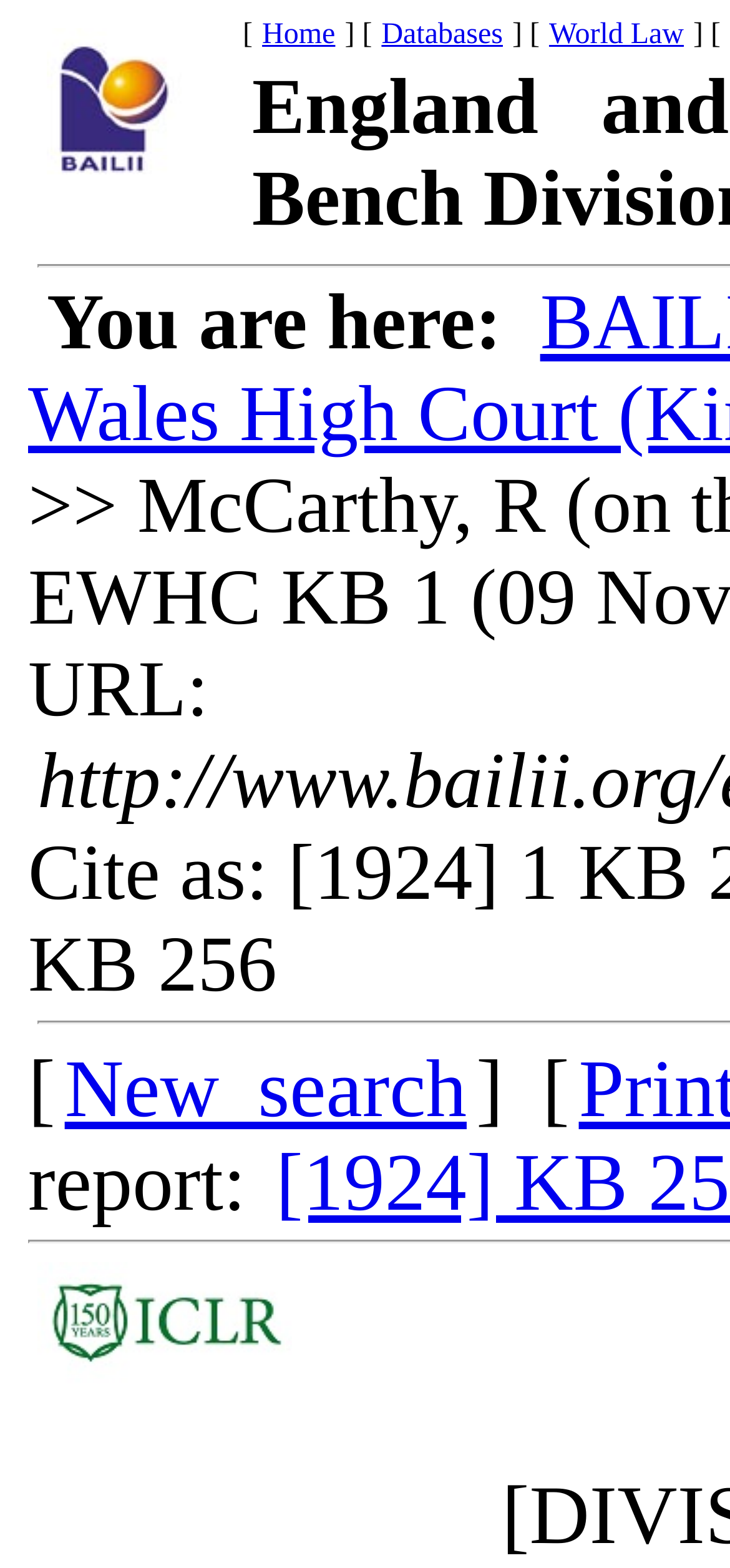What is the name of the website?
Provide a one-word or short-phrase answer based on the image.

BAILII